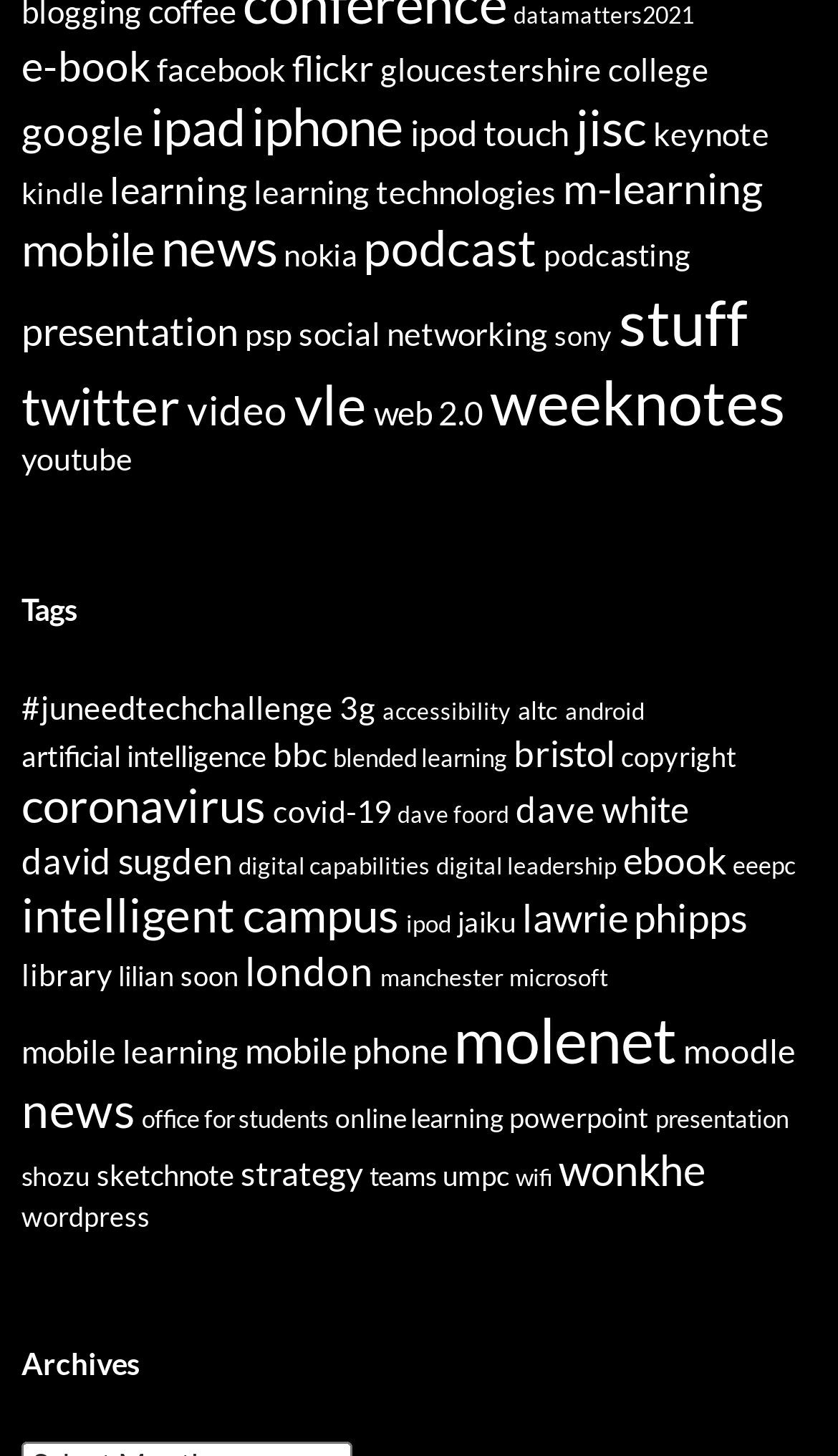Please find the bounding box coordinates of the element that needs to be clicked to perform the following instruction: "Click on the 'weeknotes' link". The bounding box coordinates should be four float numbers between 0 and 1, represented as [left, top, right, bottom].

[0.585, 0.25, 0.938, 0.3]